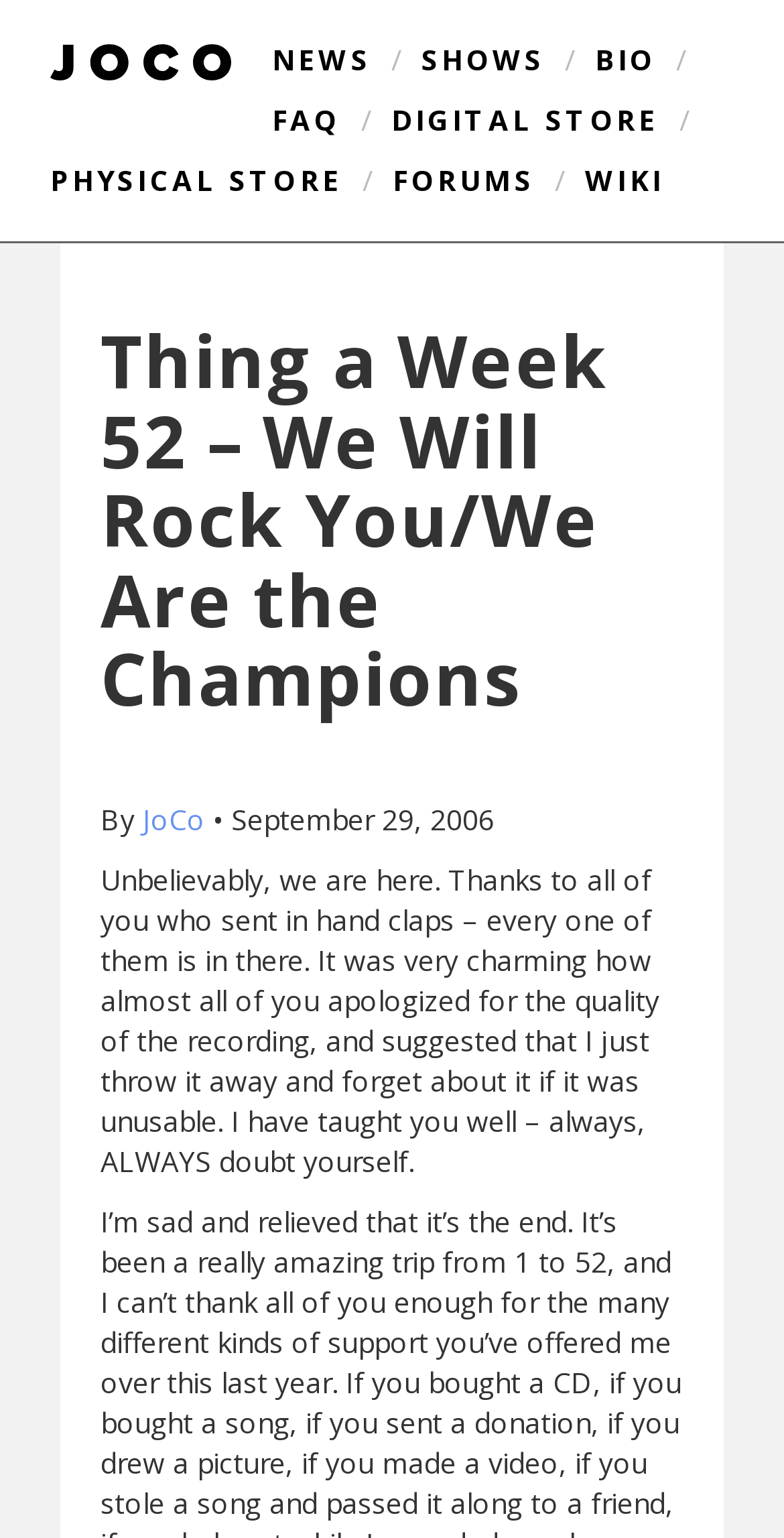Answer in one word or a short phrase: 
What is the name of the song or album?

We Will Rock You/We Are the Champions